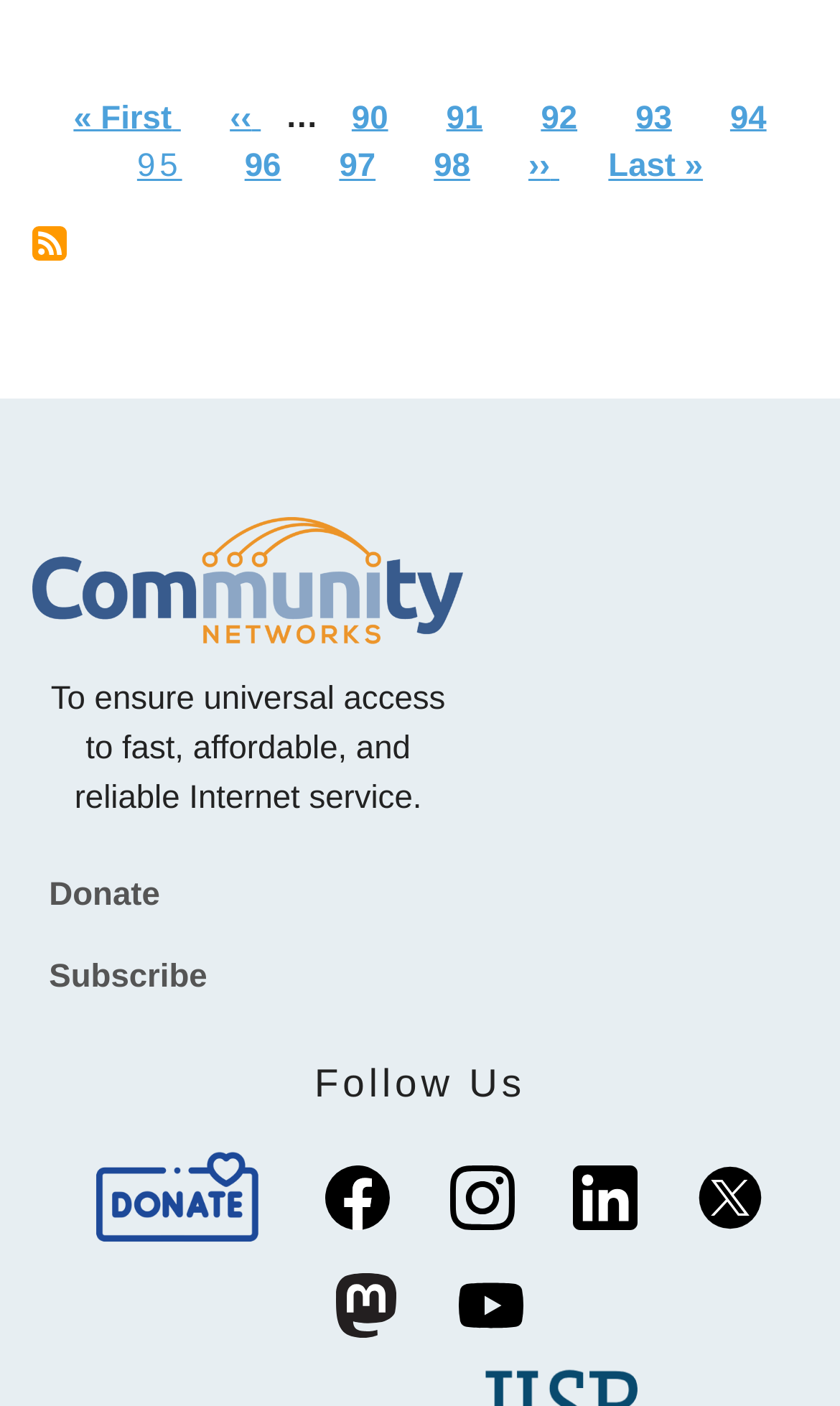Could you indicate the bounding box coordinates of the region to click in order to complete this instruction: "Go to the home page".

None